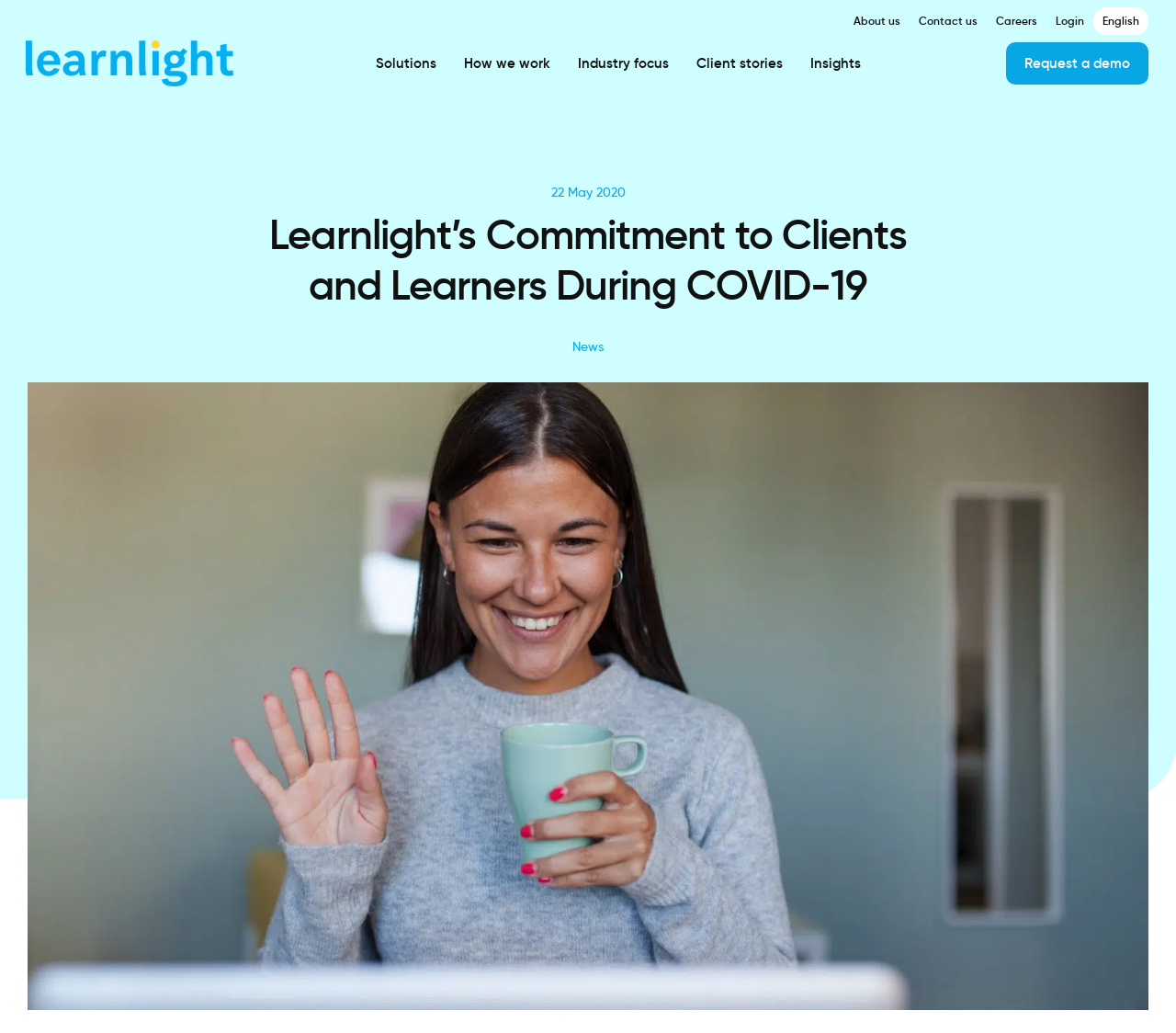Determine the bounding box coordinates of the target area to click to execute the following instruction: "Go to Solutions."

[0.319, 0.048, 0.371, 0.076]